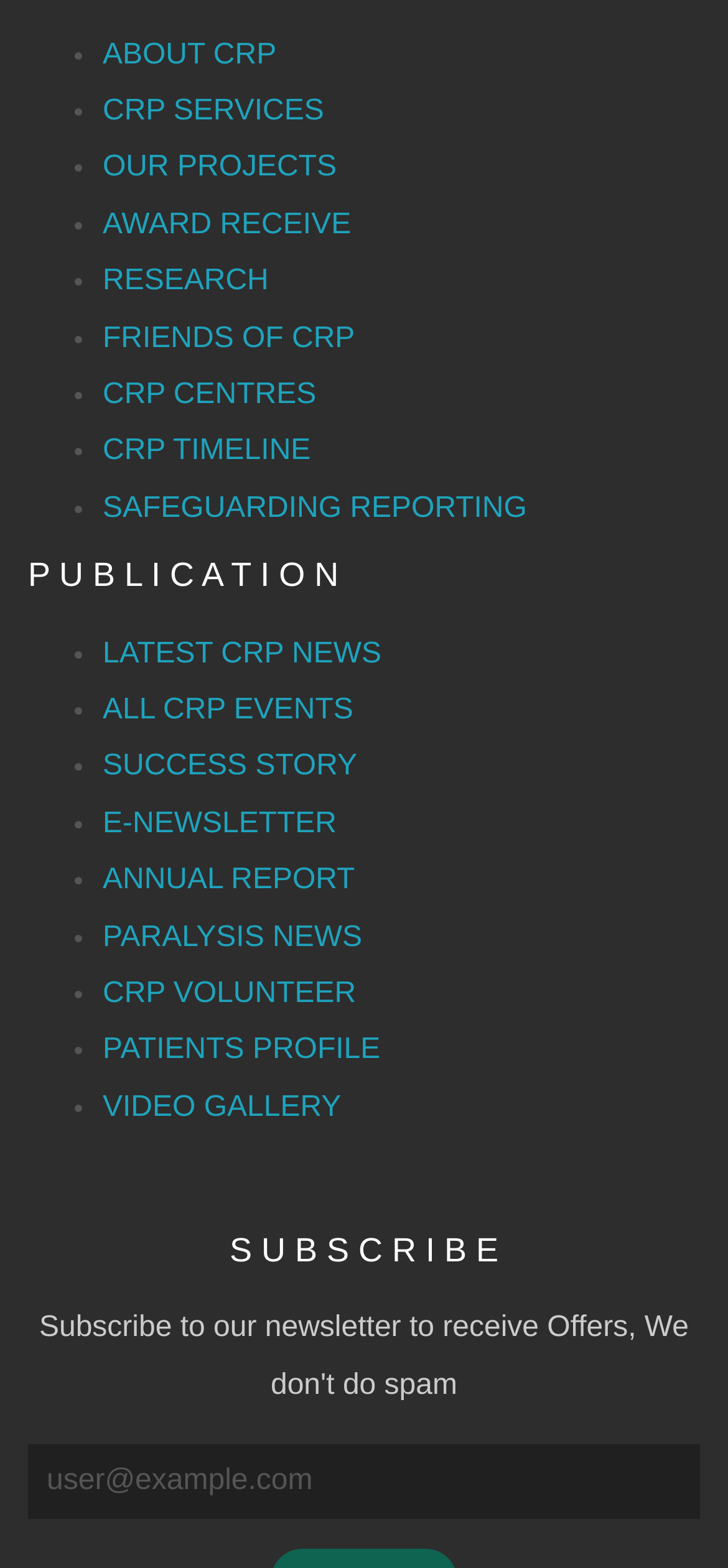What is the first link in the list?
Answer the question with a detailed explanation, including all necessary information.

The first link in the list is 'ABOUT CRP' which is located at the top left of the webpage with a bounding box coordinate of [0.141, 0.024, 0.38, 0.045]. It is preceded by a list marker '•' and is likely a navigation link to a page about CRP.